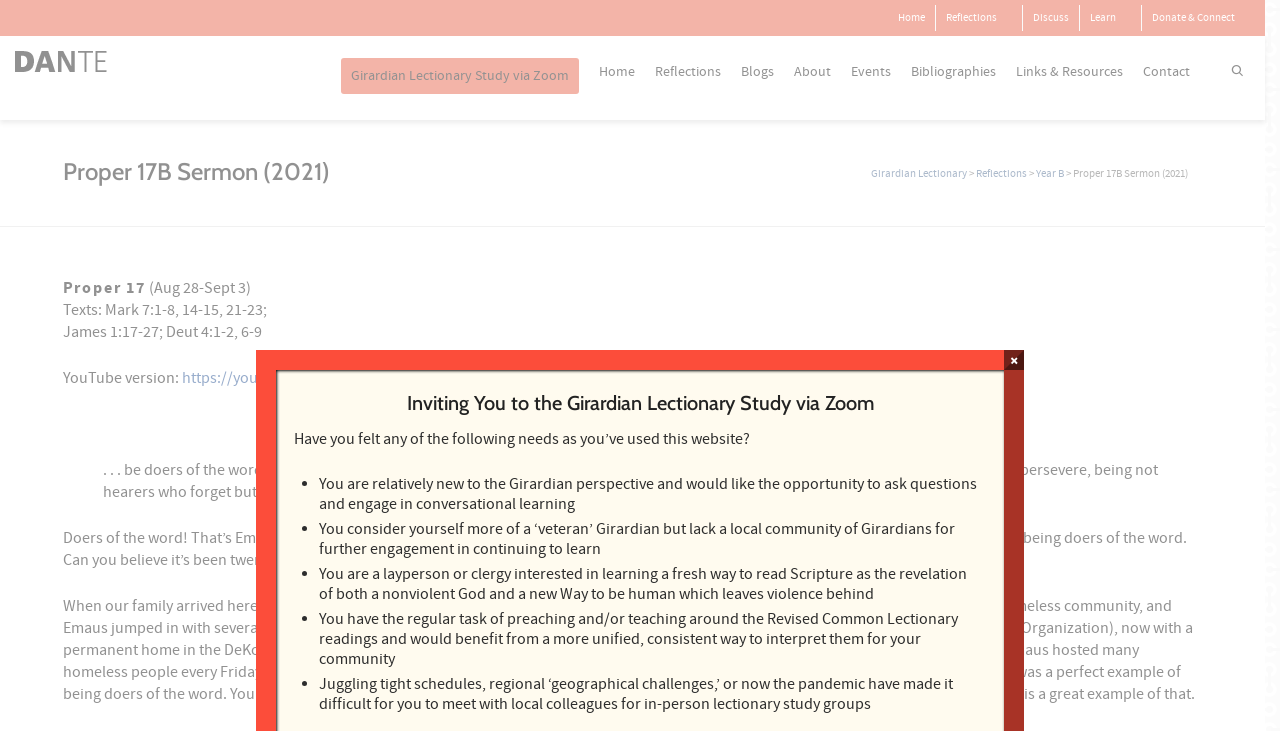Provide the bounding box coordinates of the HTML element this sentence describes: "name="s" placeholder="Search for something..."". The bounding box coordinates consist of four float numbers between 0 and 1, i.e., [left, top, right, bottom].

[0.068, 0.055, 0.78, 0.097]